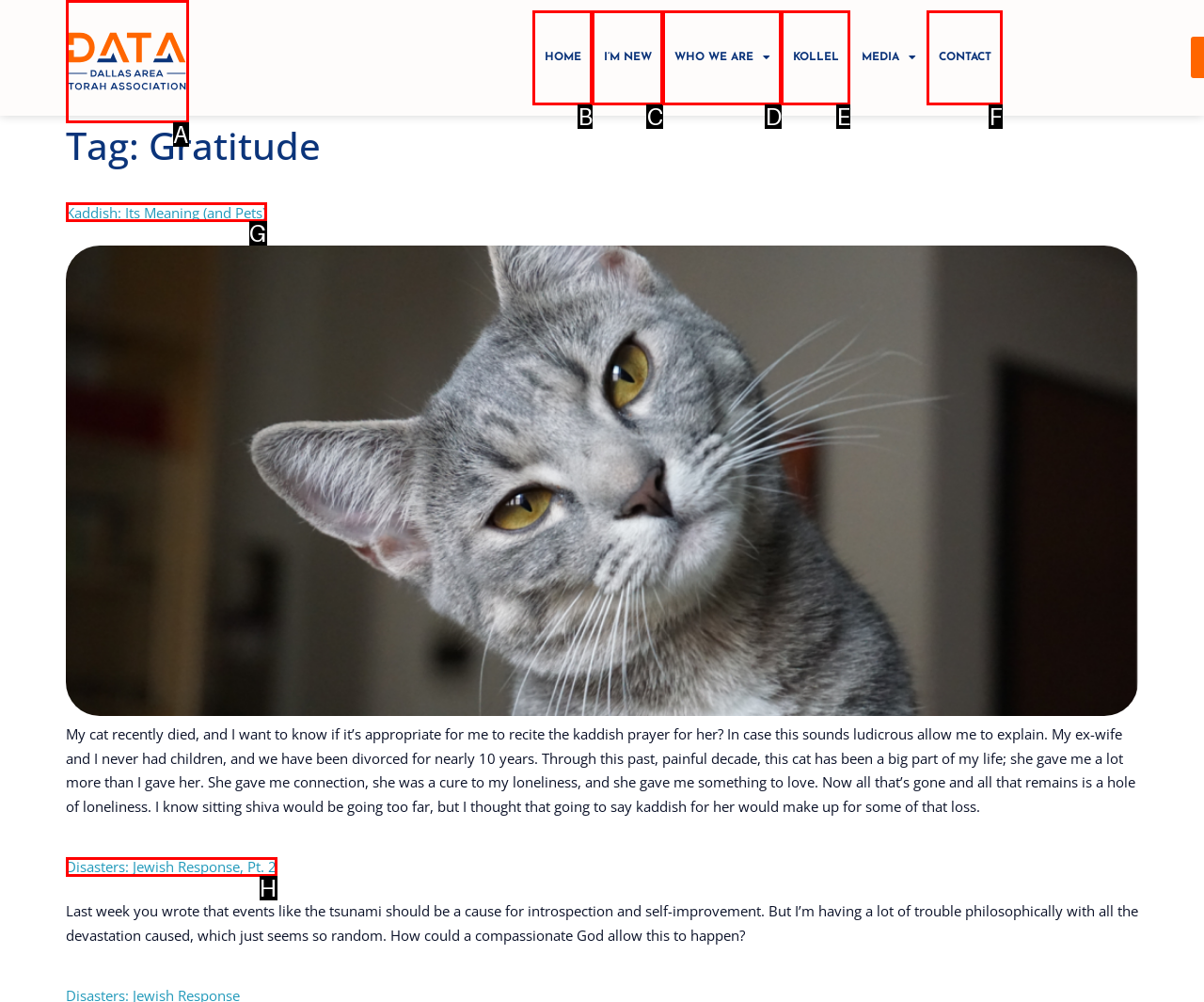Find the HTML element that matches the description: Who we are. Answer using the letter of the best match from the available choices.

D